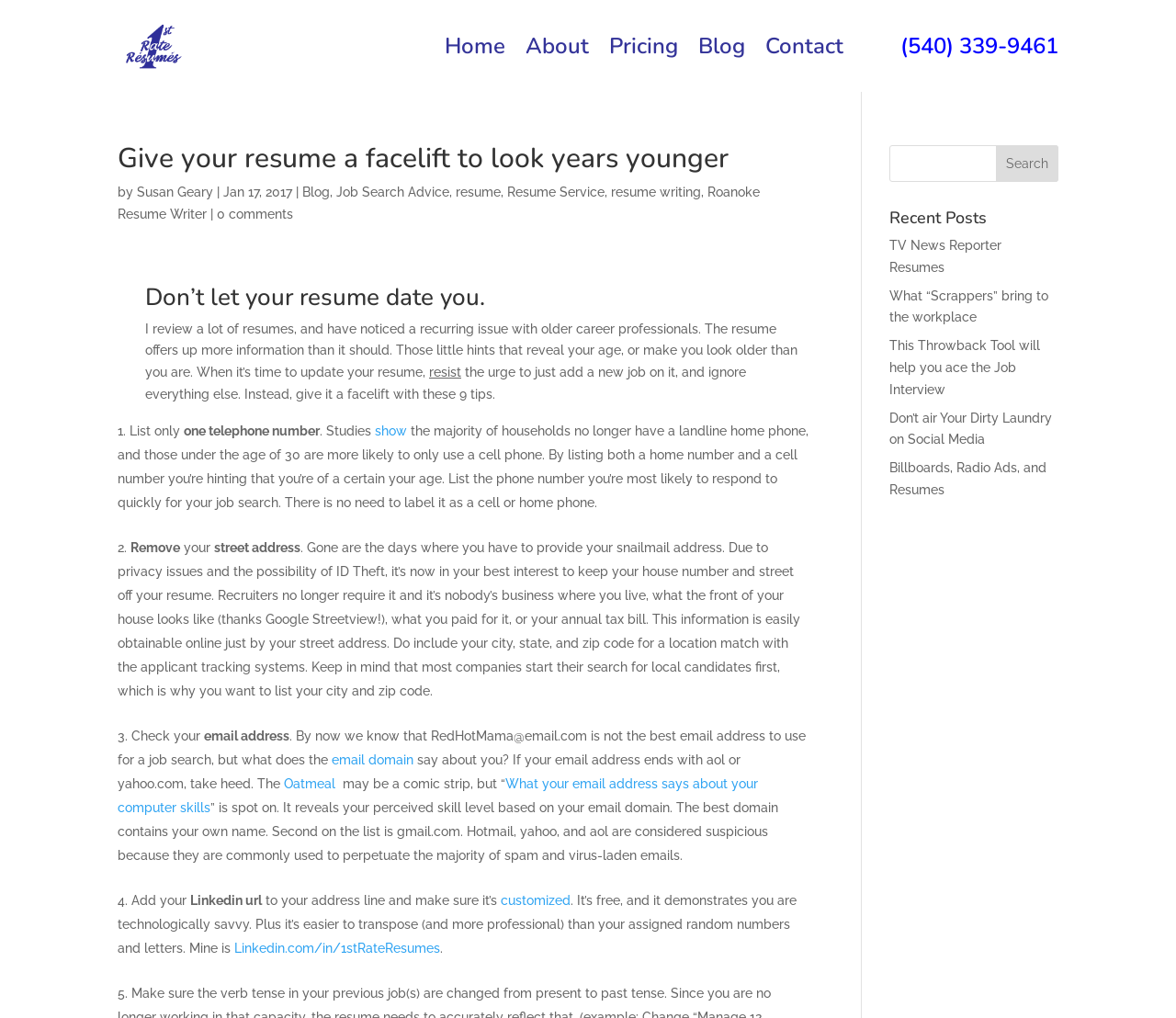What is the author's name?
Using the image as a reference, give a one-word or short phrase answer.

Susan Geary